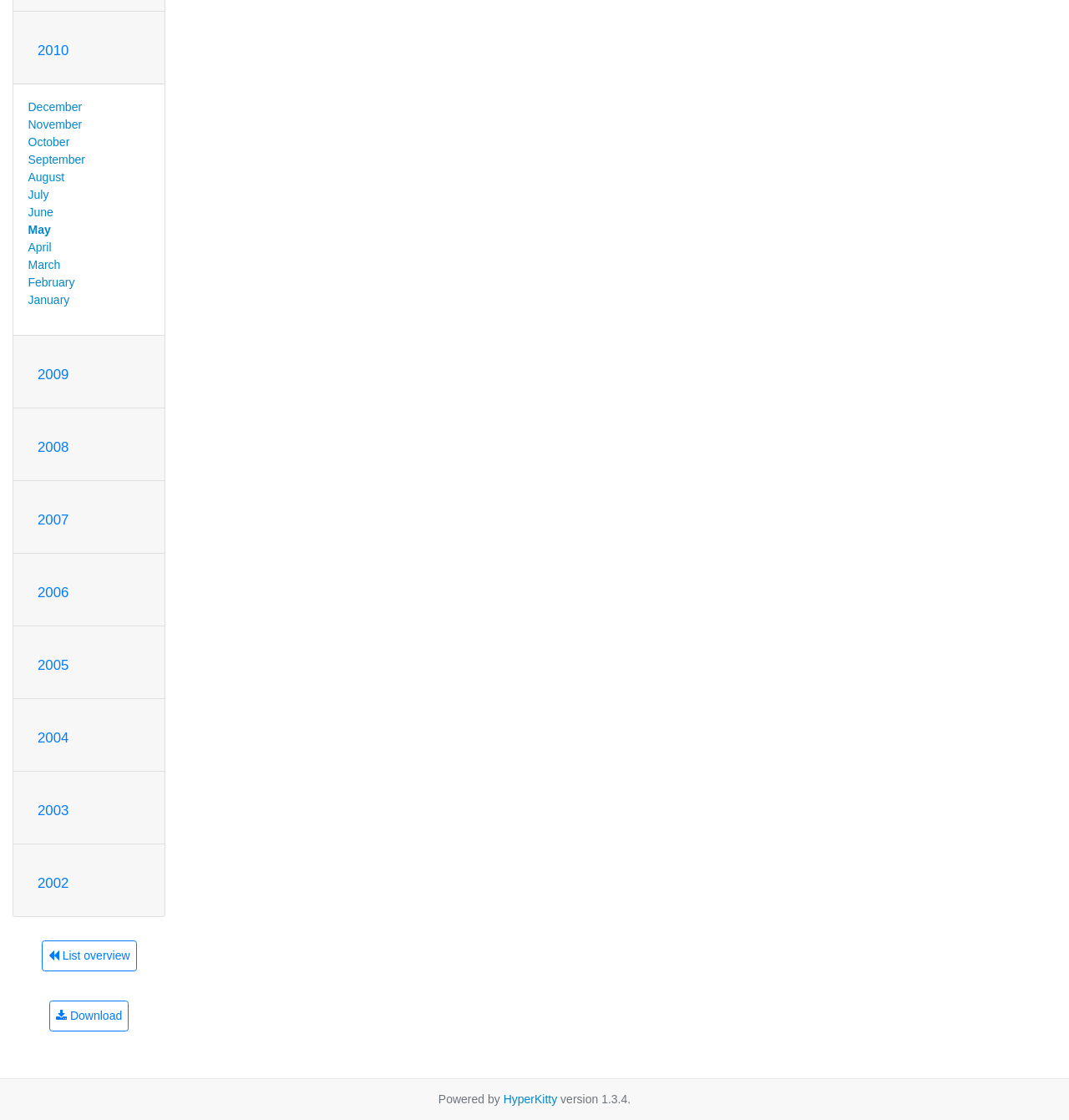Can you determine the bounding box coordinates of the area that needs to be clicked to fulfill the following instruction: "View list overview"?

[0.039, 0.84, 0.128, 0.867]